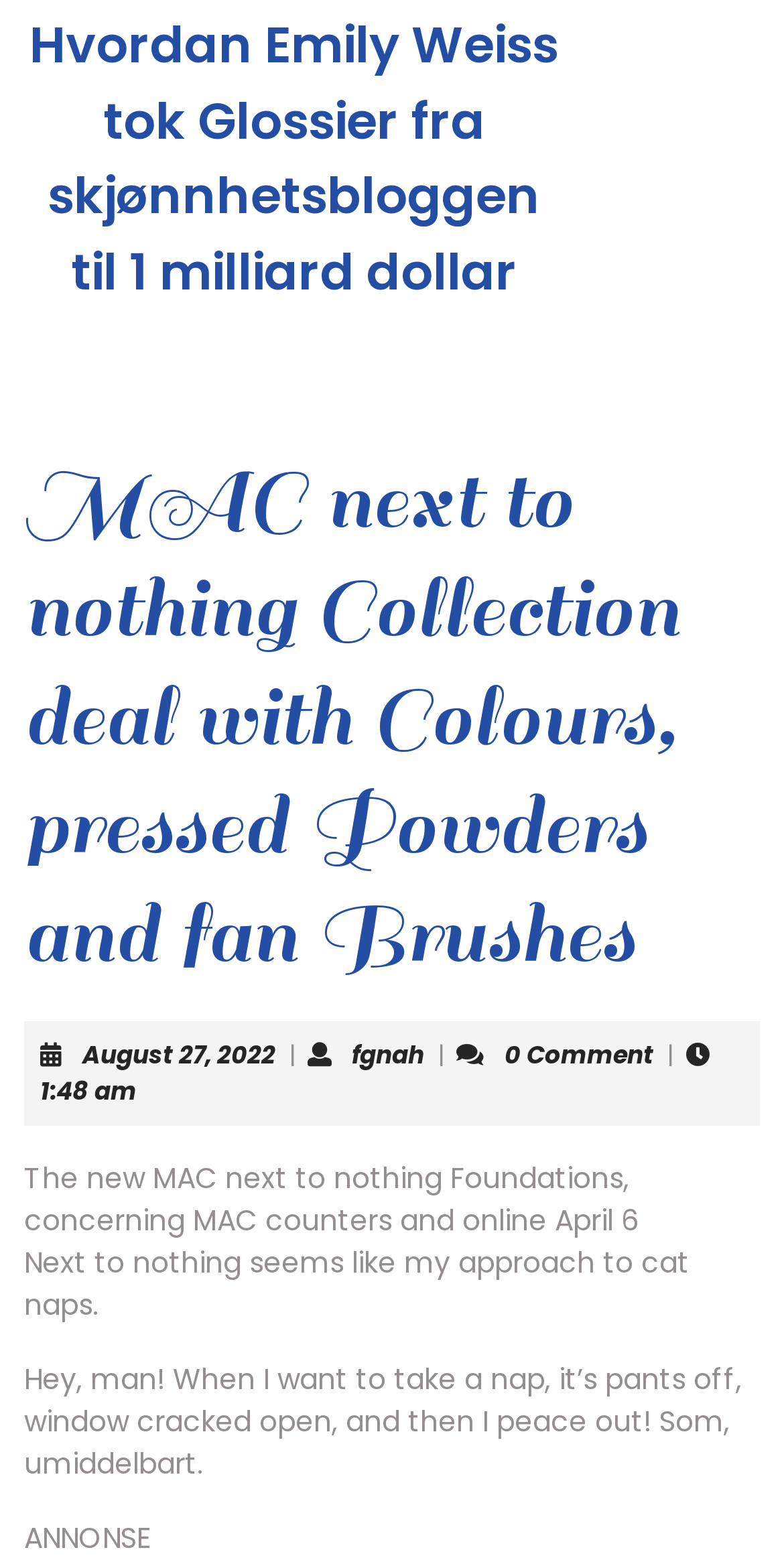Please identify the primary heading on the webpage and return its text.

MAC next to nothing Collection deal with Colours, pressed Powders and fan Brushes